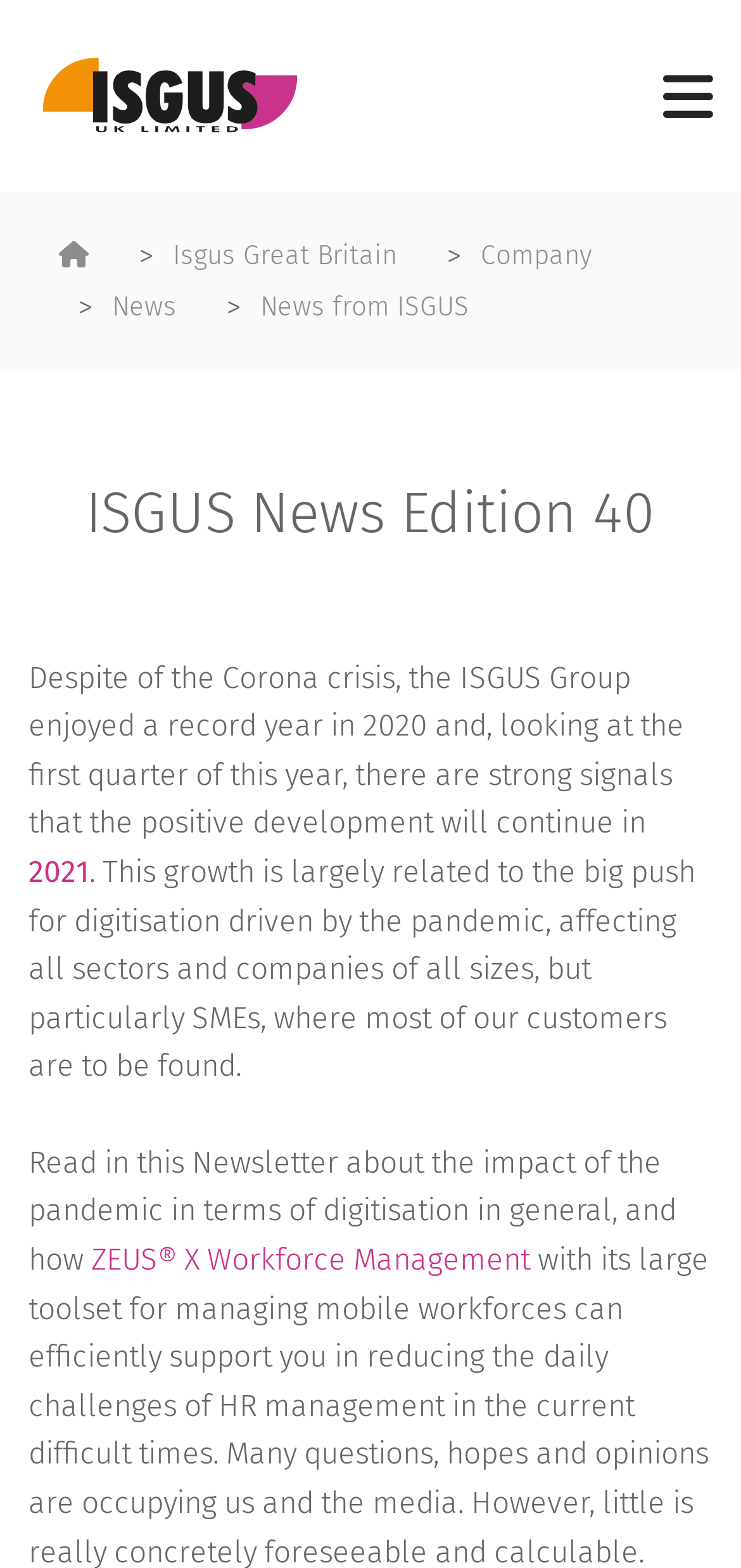What is the logo of the company?
Provide a detailed answer to the question, using the image to inform your response.

The logo of the company is located at the top left corner of the webpage, and it is an image with the text 'Isgus Logo'.